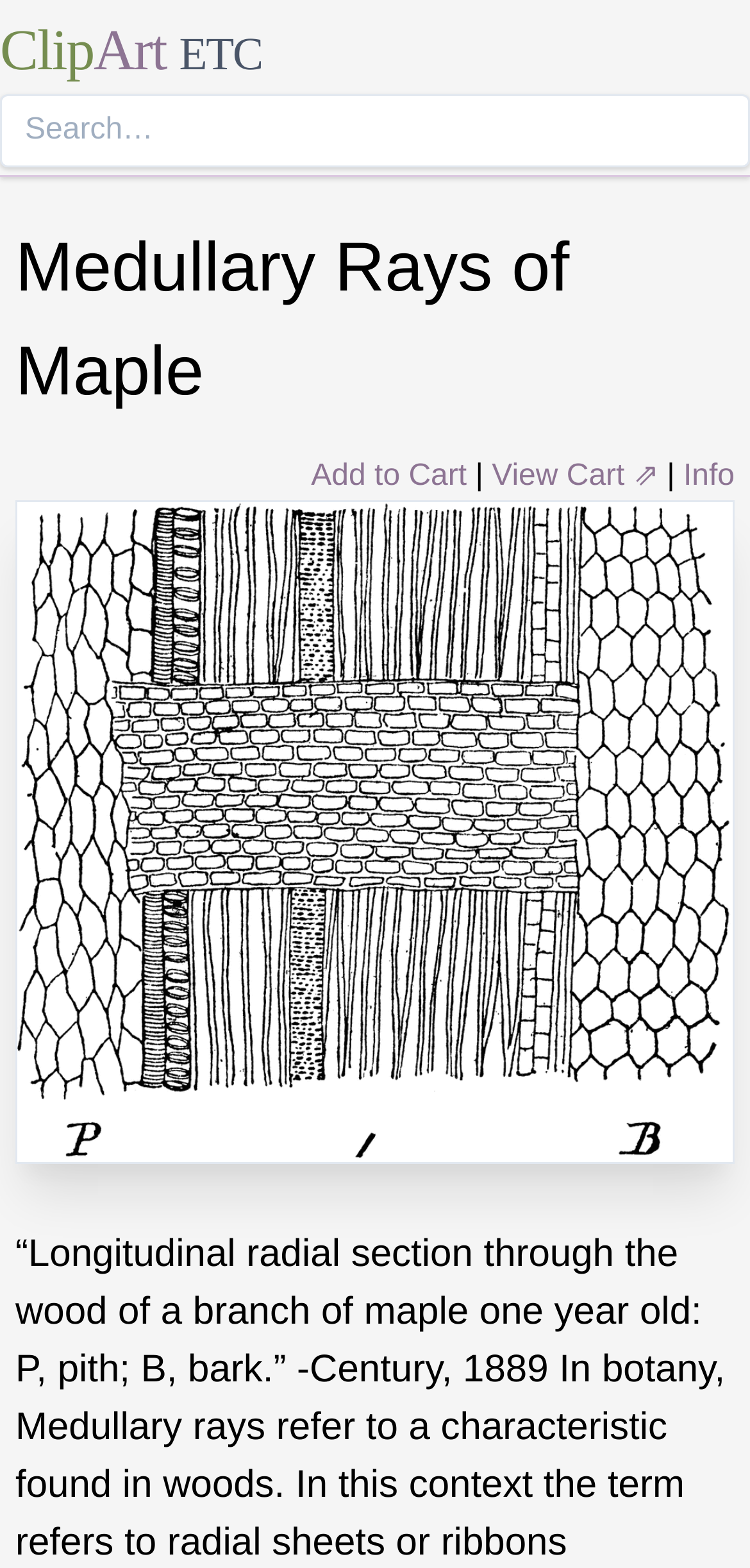Please use the details from the image to answer the following question comprehensively:
How many links are there in the top section?

The top section of the webpage contains four links: 'ClipArt ETC', 'View Cart ⇗', 'Add to Cart', and 'Info'. These links are all located near the top of the webpage and are likely to be important navigation options.